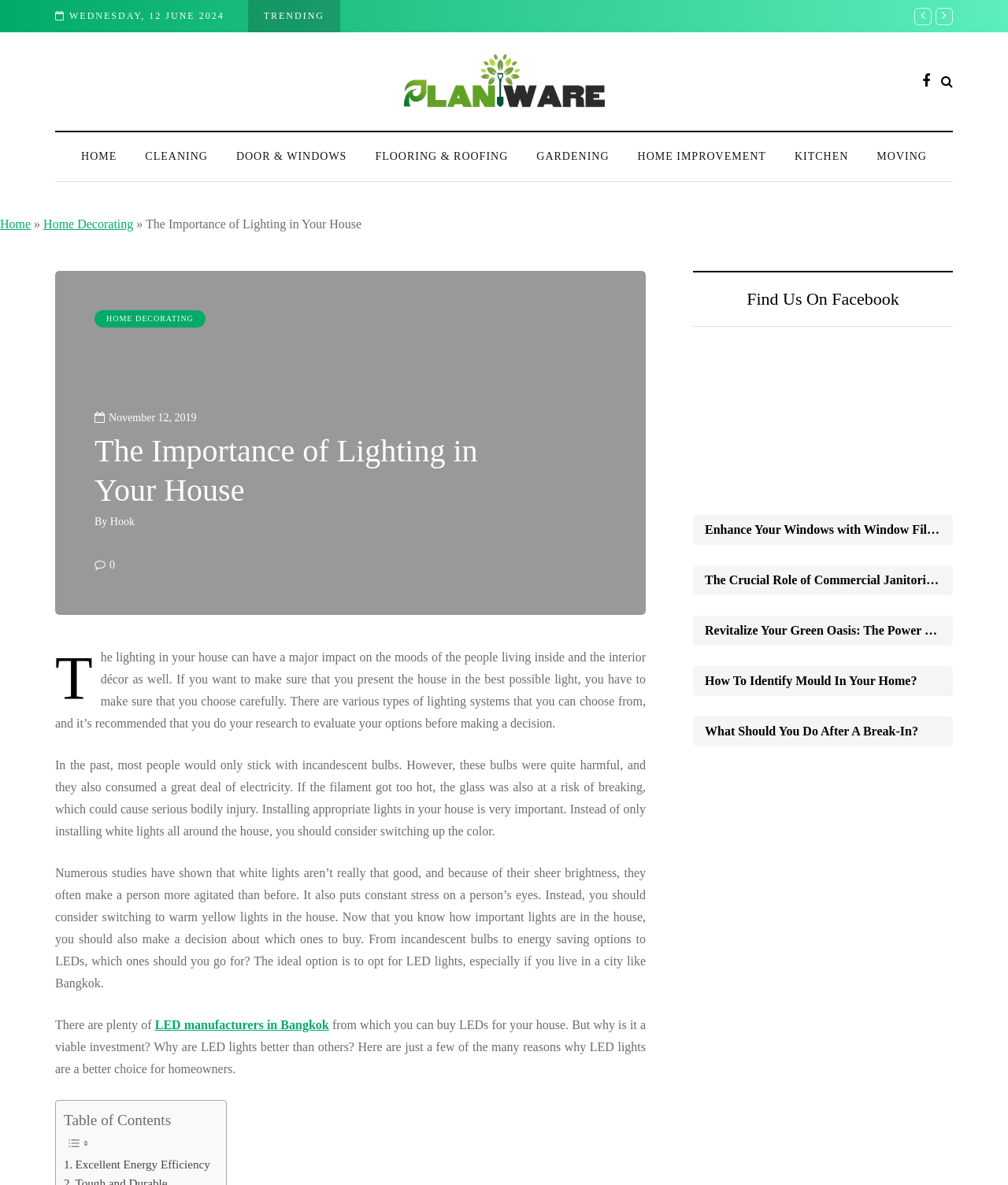Given the element description: "Home Improvement", predict the bounding box coordinates of the UI element it refers to, using four float numbers between 0 and 1, i.e., [left, top, right, bottom].

[0.038, 0.225, 0.139, 0.236]